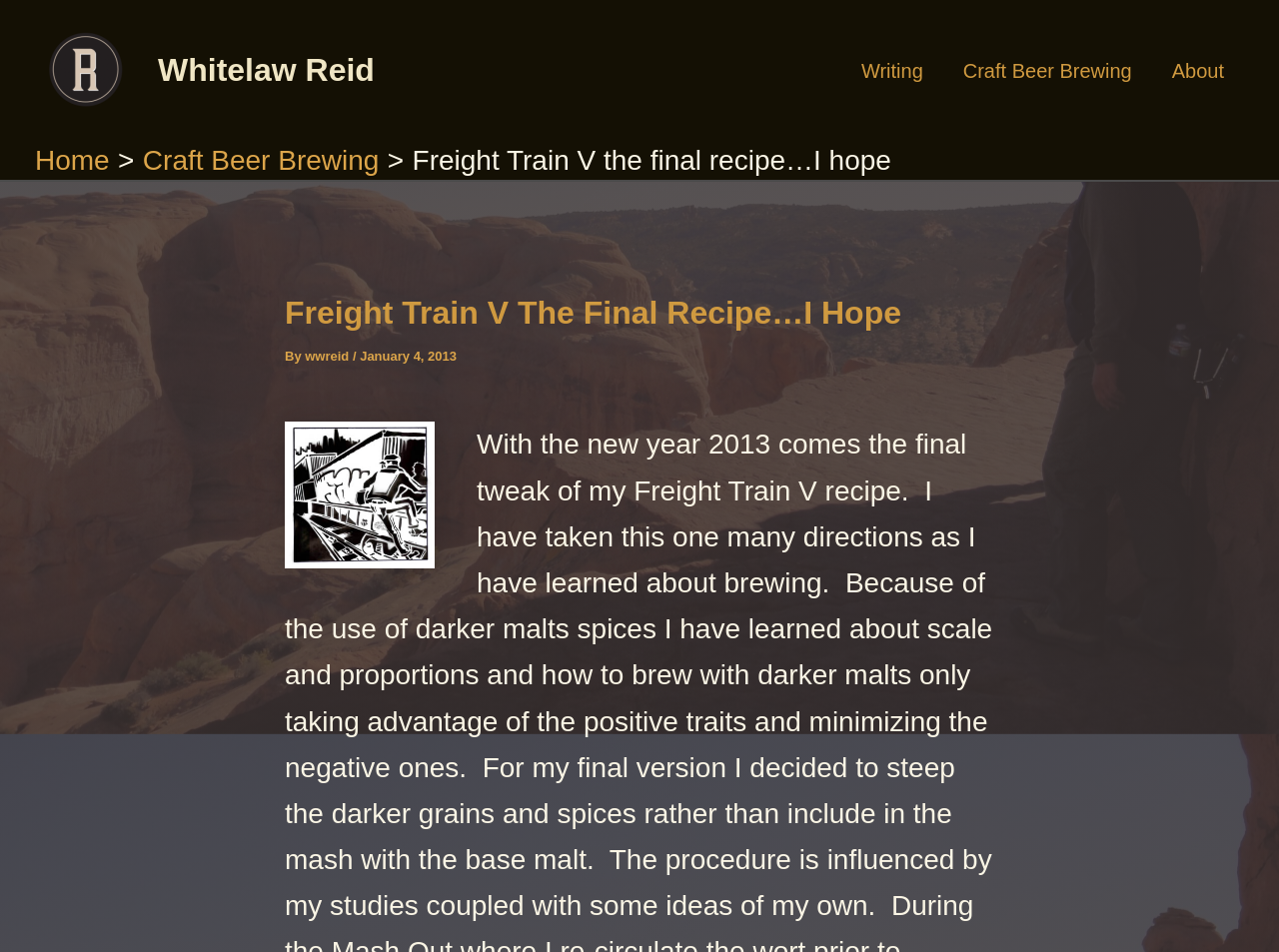Identify and provide the title of the webpage.

Freight Train V The Final Recipe…I Hope